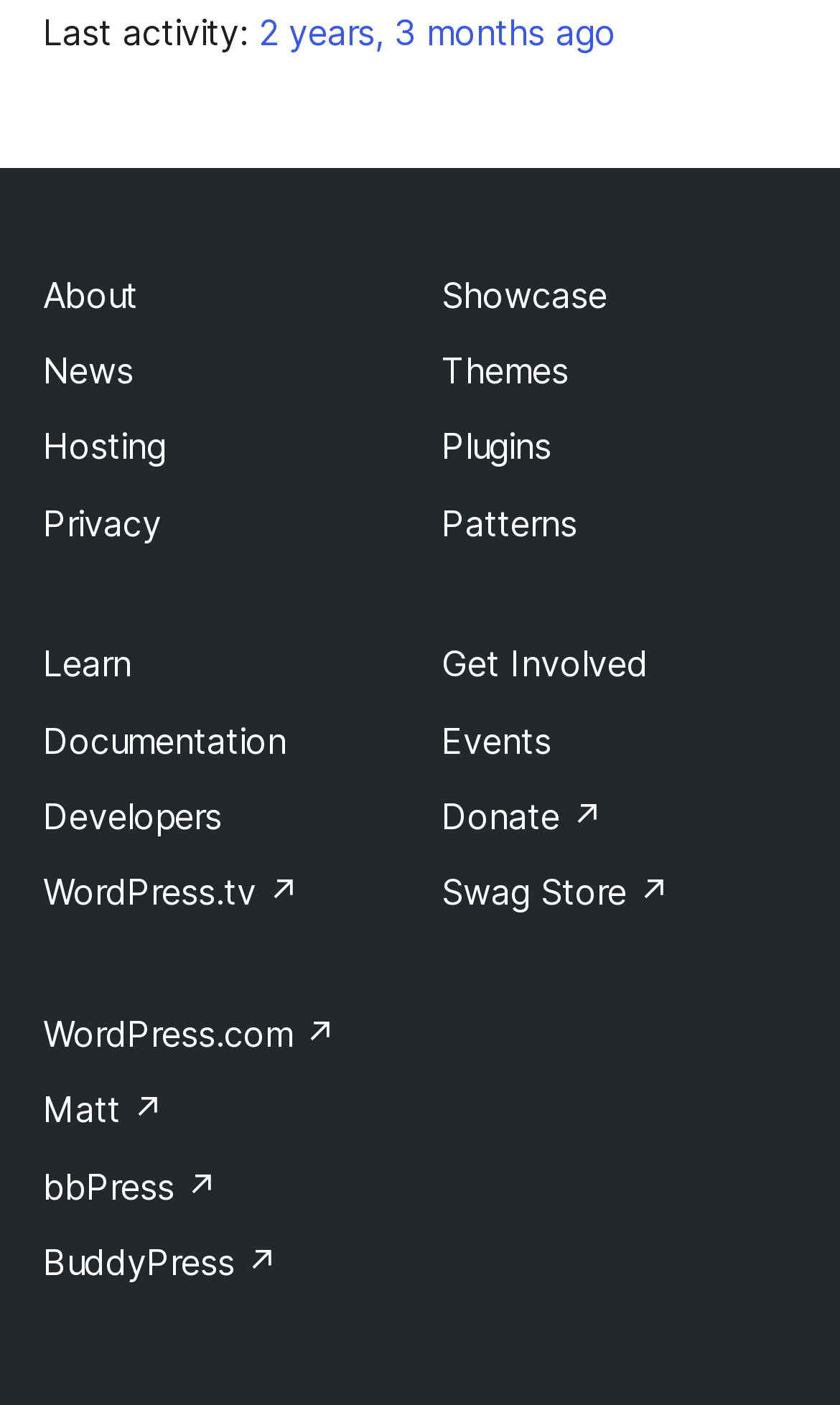Locate the bounding box coordinates of the element to click to perform the following action: 'Visit WordPress.com'. The coordinates should be given as four float values between 0 and 1, in the form of [left, top, right, bottom].

[0.051, 0.72, 0.4, 0.751]